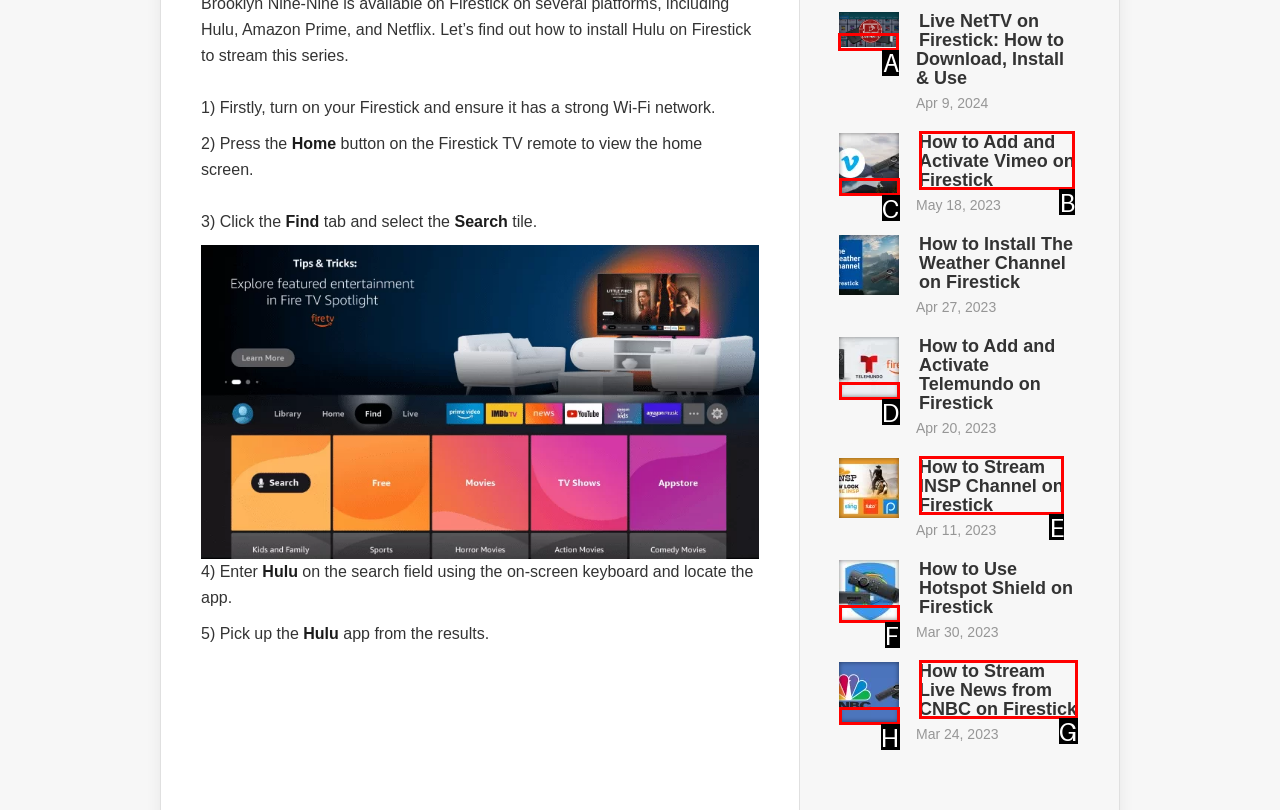Indicate which lettered UI element to click to fulfill the following task: Click the 'Live NetTV on Firestick: How to Download, Install & Use' link
Provide the letter of the correct option.

A